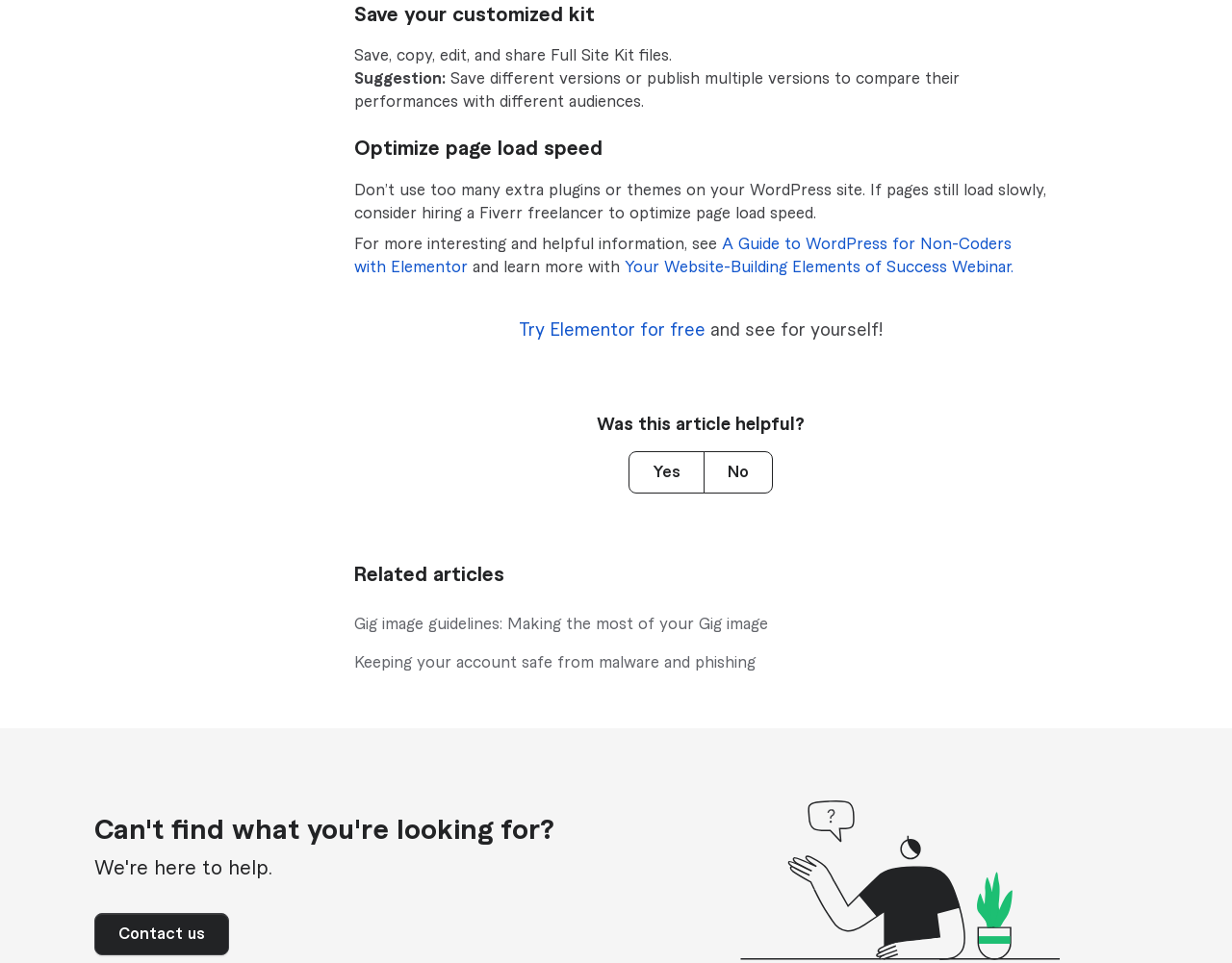Specify the bounding box coordinates of the region I need to click to perform the following instruction: "Save your customized kit". The coordinates must be four float numbers in the range of 0 to 1, i.e., [left, top, right, bottom].

[0.288, 0.003, 0.85, 0.03]